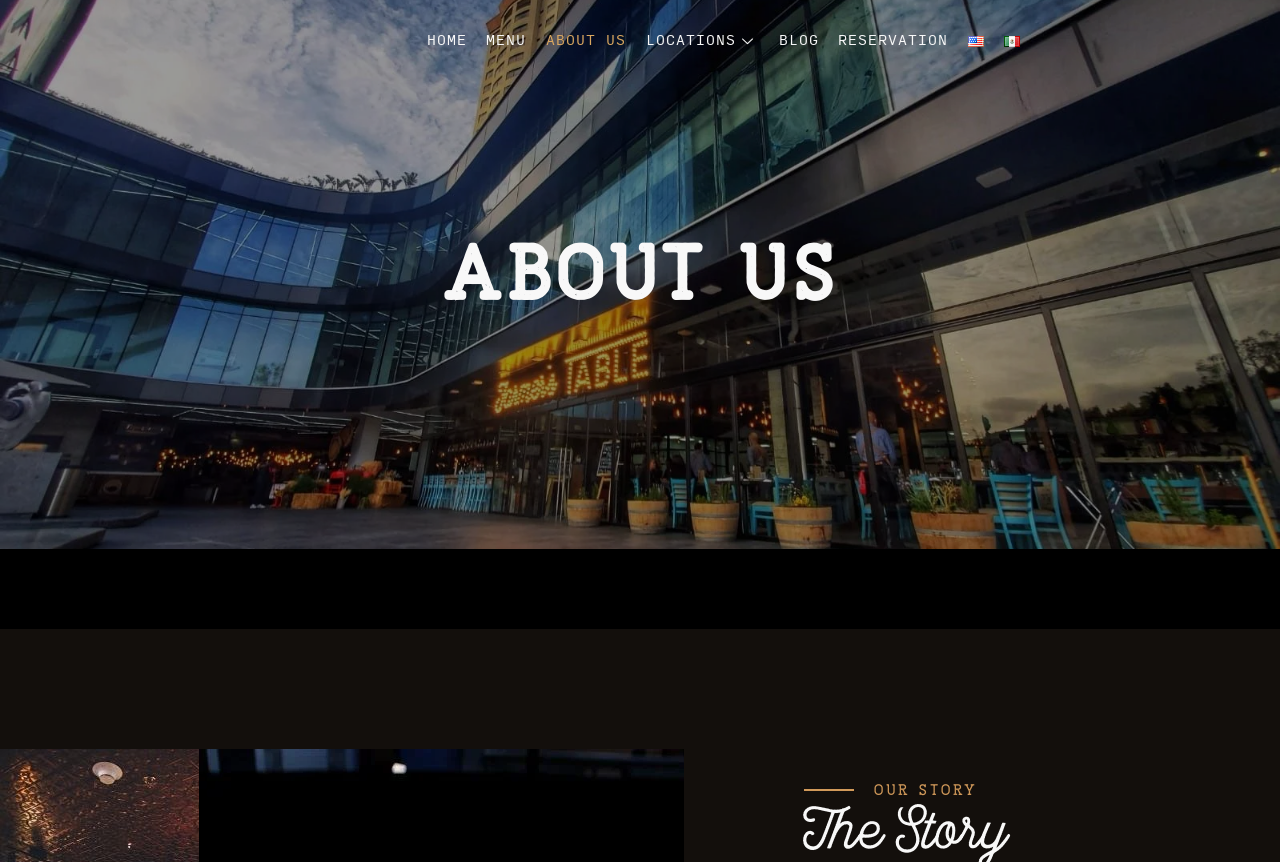Give a detailed account of the webpage, highlighting key information.

The webpage is about Farmers Tables, specifically the "About Us" section. At the top left, there is a link to an unknown page. To the right of this link, there is a navigation menu with links to various pages, including "HOME", "MENU", "ABOUT US", "LOCATIONS", "BLOG", and "RESERVATION". The navigation menu is followed by language options, with links to switch to "English" or "Español", each accompanied by a small flag icon. 

On the top right, there are social media links to Facebook, Instagram, Tik Tok, and YouTube. Below the navigation menu, there is a large heading that reads "ABOUT US", spanning the entire width of the page. Further down, there is a subheading "OUR STORY", located near the bottom of the page.